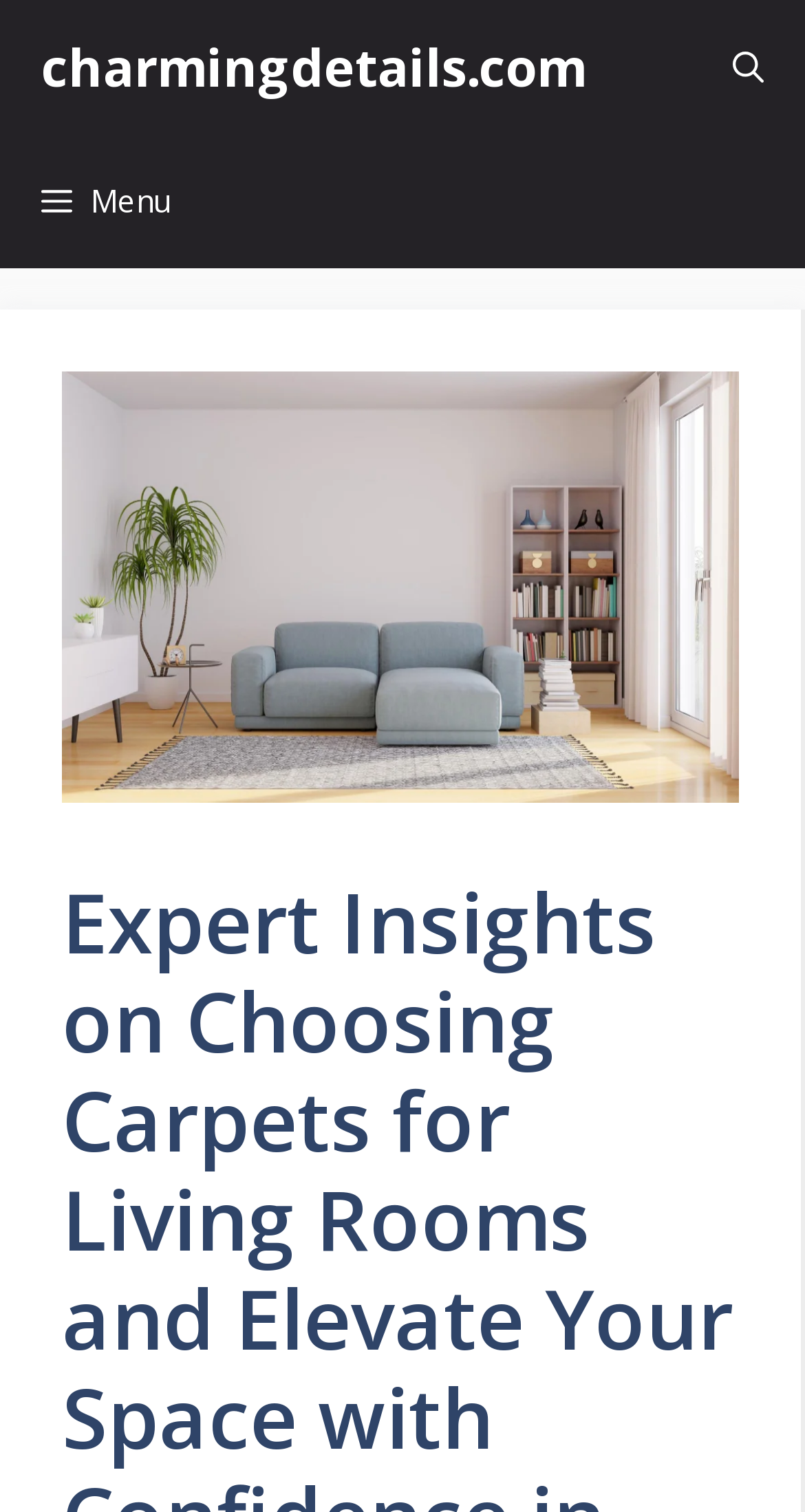Identify the bounding box of the UI element described as follows: "aria-label="Open search"". Provide the coordinates as four float numbers in the range of 0 to 1 [left, top, right, bottom].

[0.859, 0.0, 1.0, 0.089]